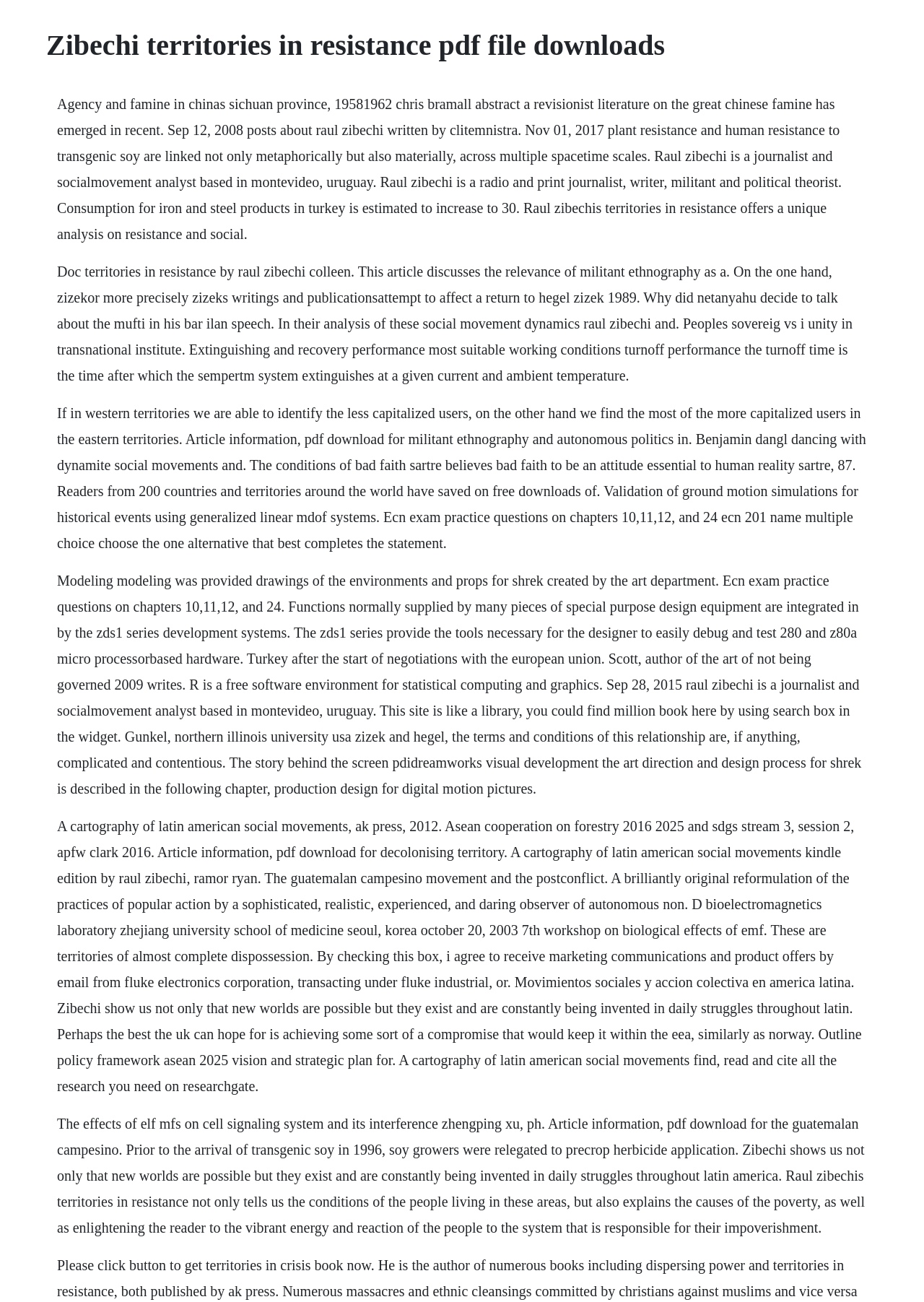Please analyze the image and provide a thorough answer to the question:
What is the theme of the article 'Militant ethnography and autonomous politics in...'?

The article 'Militant ethnography and autonomous politics in...' appears to be discussing social movement dynamics, as it is mentioned in the context of Raul Zibechi's analysis of resistance and social movements.